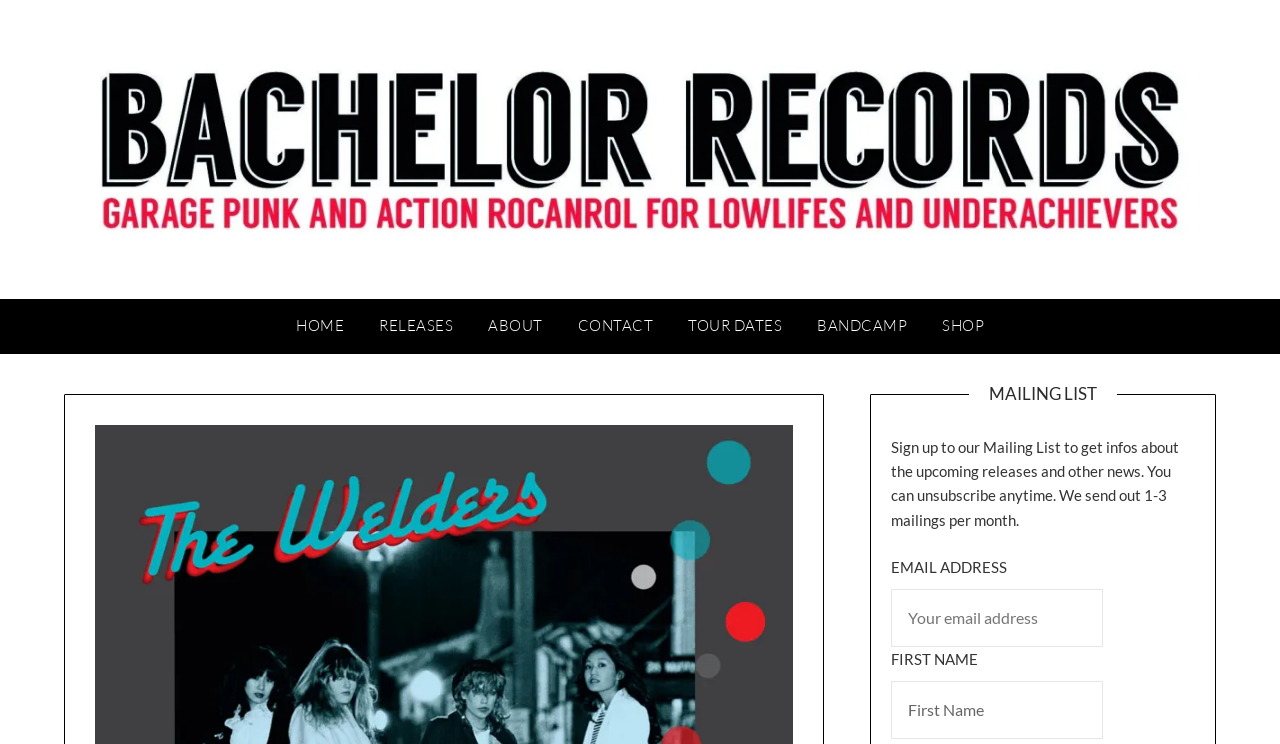Answer in one word or a short phrase: 
How many textboxes are in the mailing list form?

2